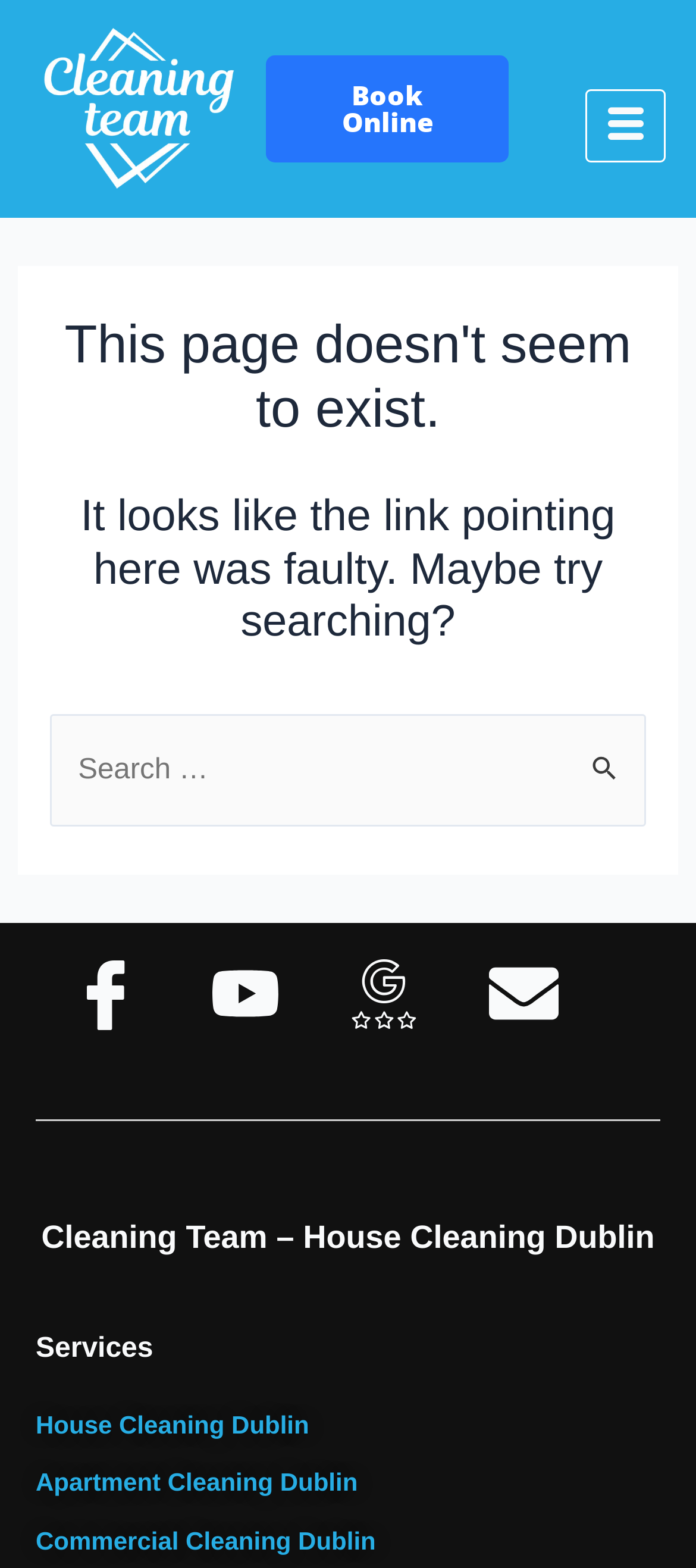Indicate the bounding box coordinates of the element that needs to be clicked to satisfy the following instruction: "Click the logo". The coordinates should be four float numbers between 0 and 1, i.e., [left, top, right, bottom].

[0.043, 0.0, 0.356, 0.139]